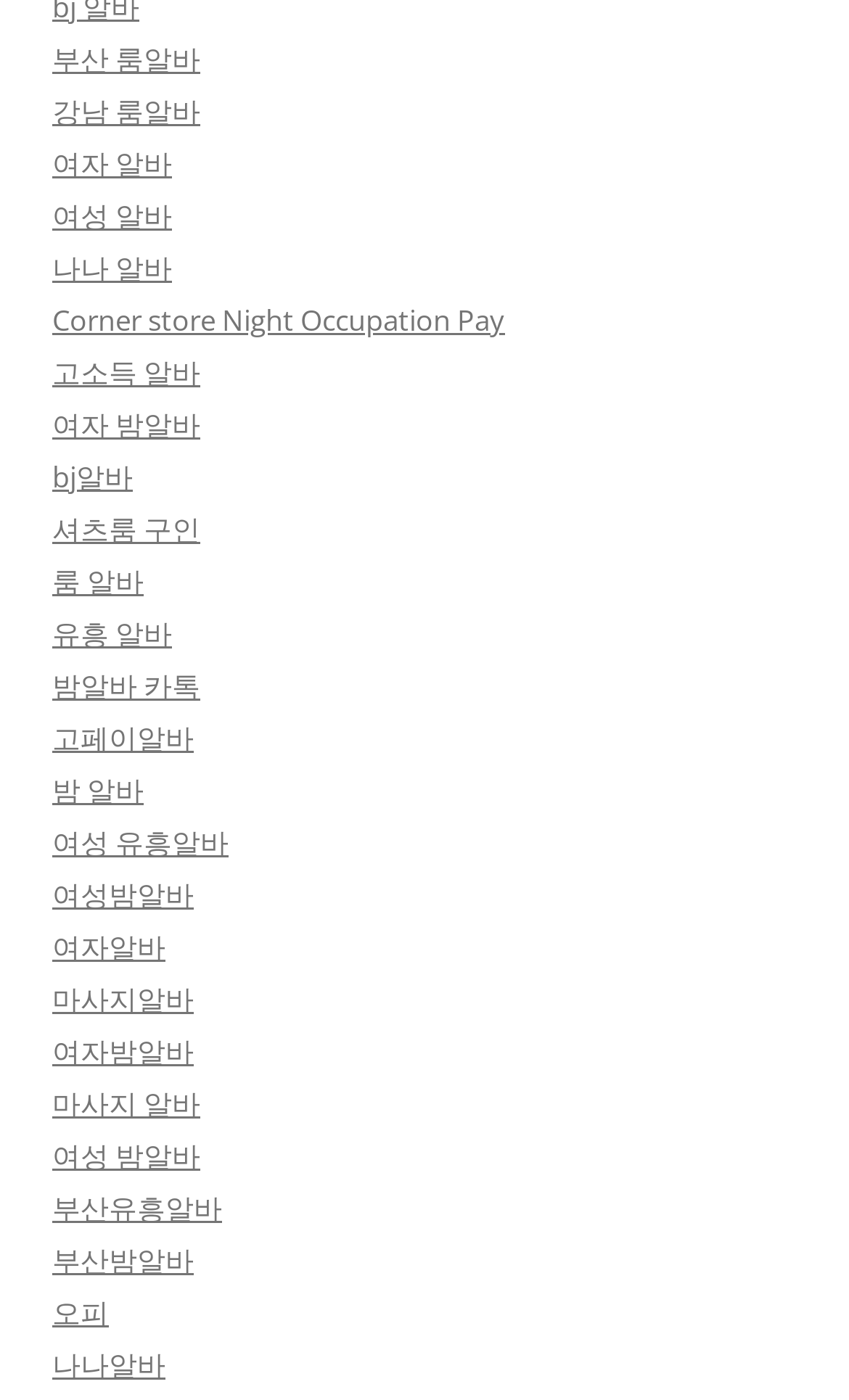Pinpoint the bounding box coordinates of the element to be clicked to execute the instruction: "Explore 여주 알바".

[0.062, 0.662, 0.195, 0.69]